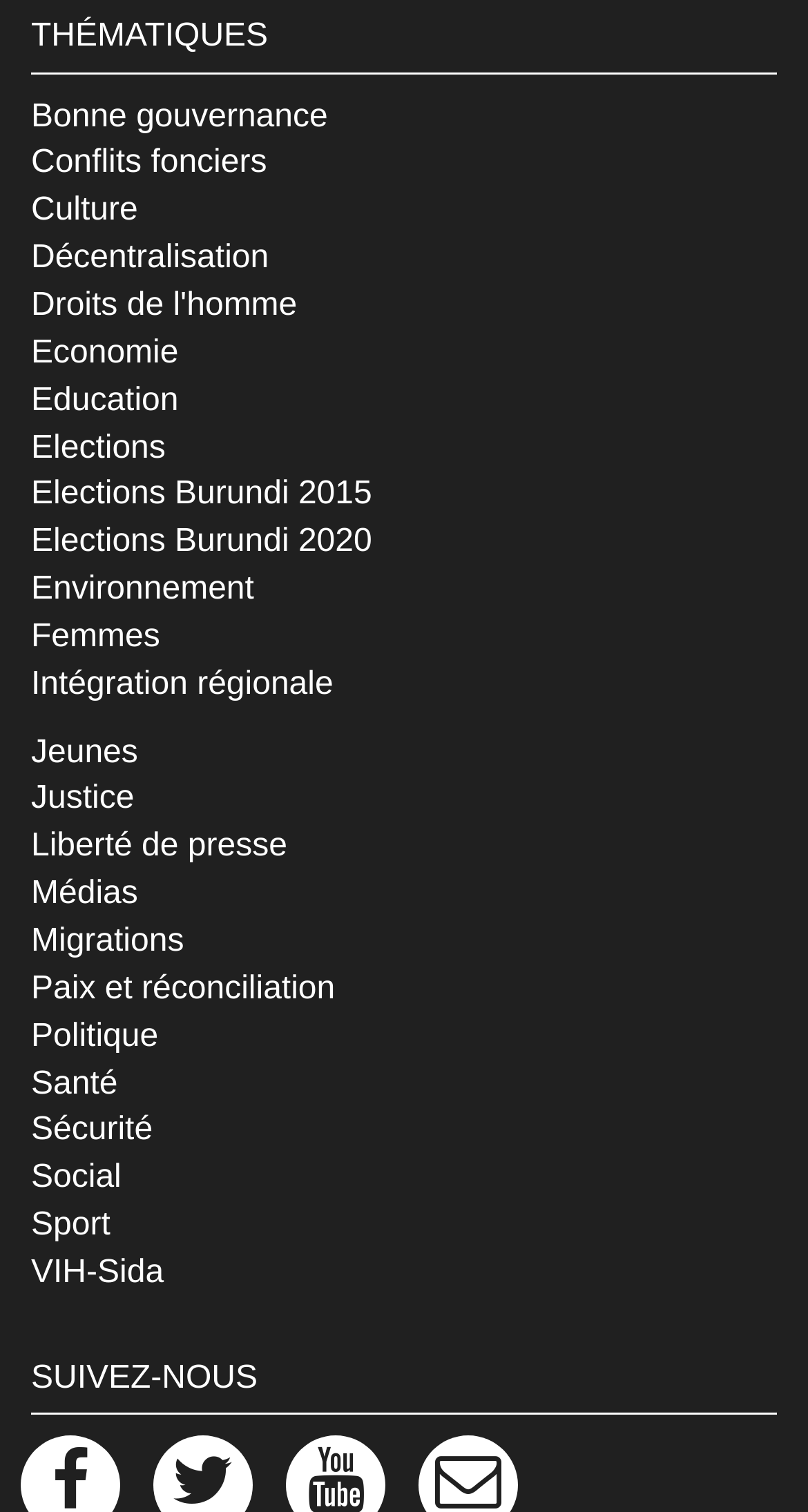Please determine the bounding box coordinates of the clickable area required to carry out the following instruction: "Read about Liberté de presse". The coordinates must be four float numbers between 0 and 1, represented as [left, top, right, bottom].

[0.038, 0.548, 0.355, 0.572]